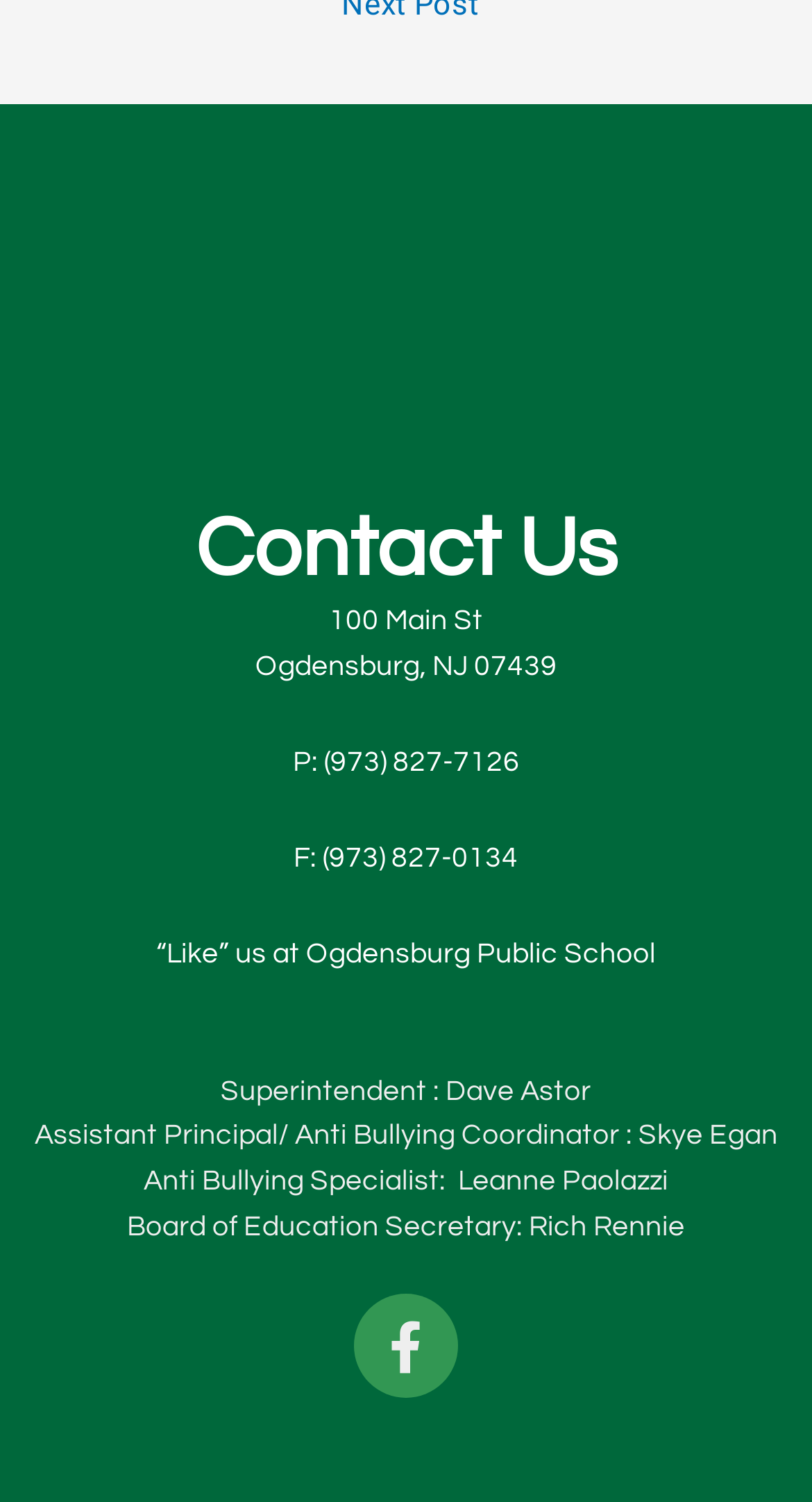Using the provided description (973) 827-7126, find the bounding box coordinates for the UI element. Provide the coordinates in (top-left x, top-left y, bottom-right x, bottom-right y) format, ensuring all values are between 0 and 1.

[0.399, 0.498, 0.64, 0.518]